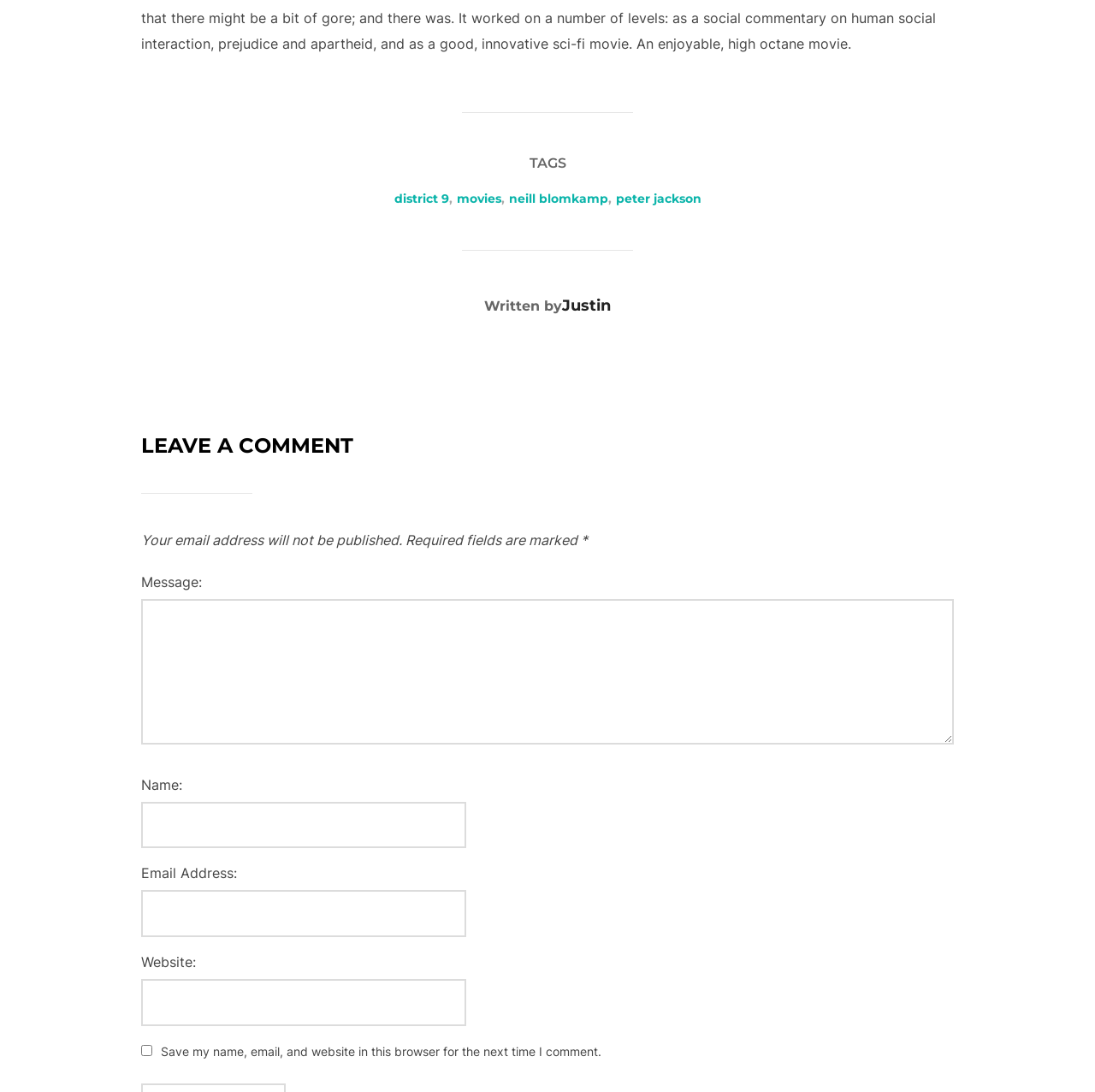Determine the bounding box for the described HTML element: "parent_node: Message: name="comment"". Ensure the coordinates are four float numbers between 0 and 1 in the format [left, top, right, bottom].

[0.129, 0.549, 0.871, 0.682]